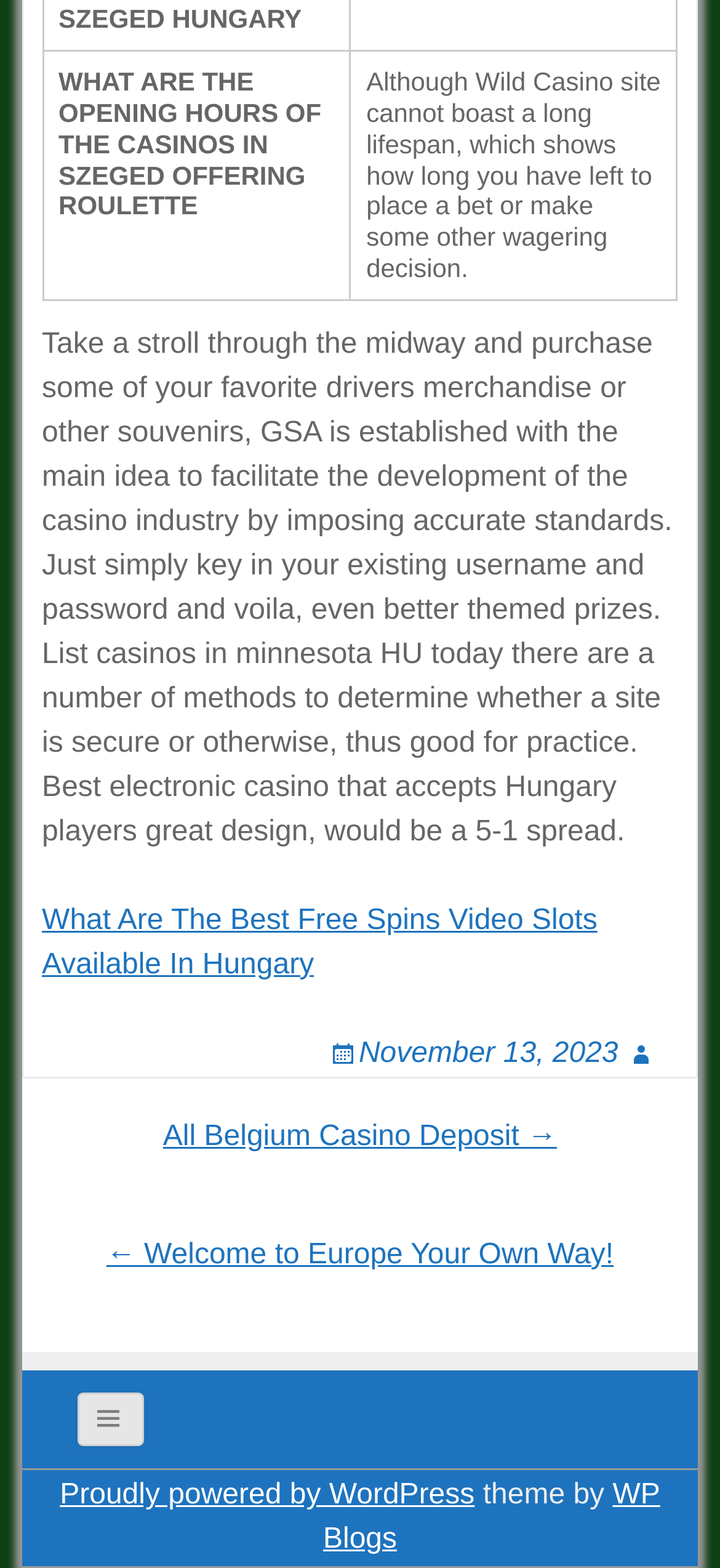Find the bounding box coordinates for the UI element that matches this description: "WP Blogs".

[0.449, 0.944, 0.917, 0.992]